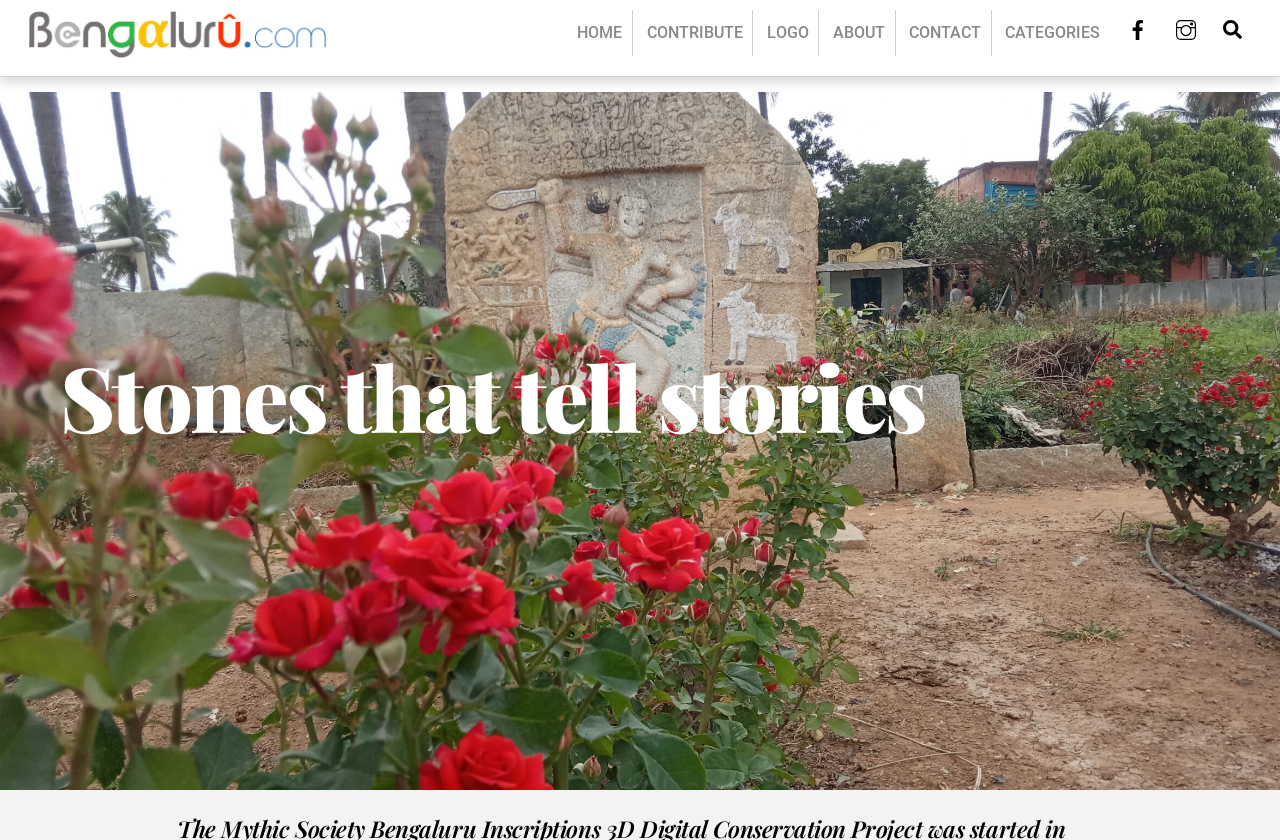Please indicate the bounding box coordinates for the clickable area to complete the following task: "search for something". The coordinates should be specified as four float numbers between 0 and 1, i.e., [left, top, right, bottom].

[0.948, 0.008, 0.978, 0.058]